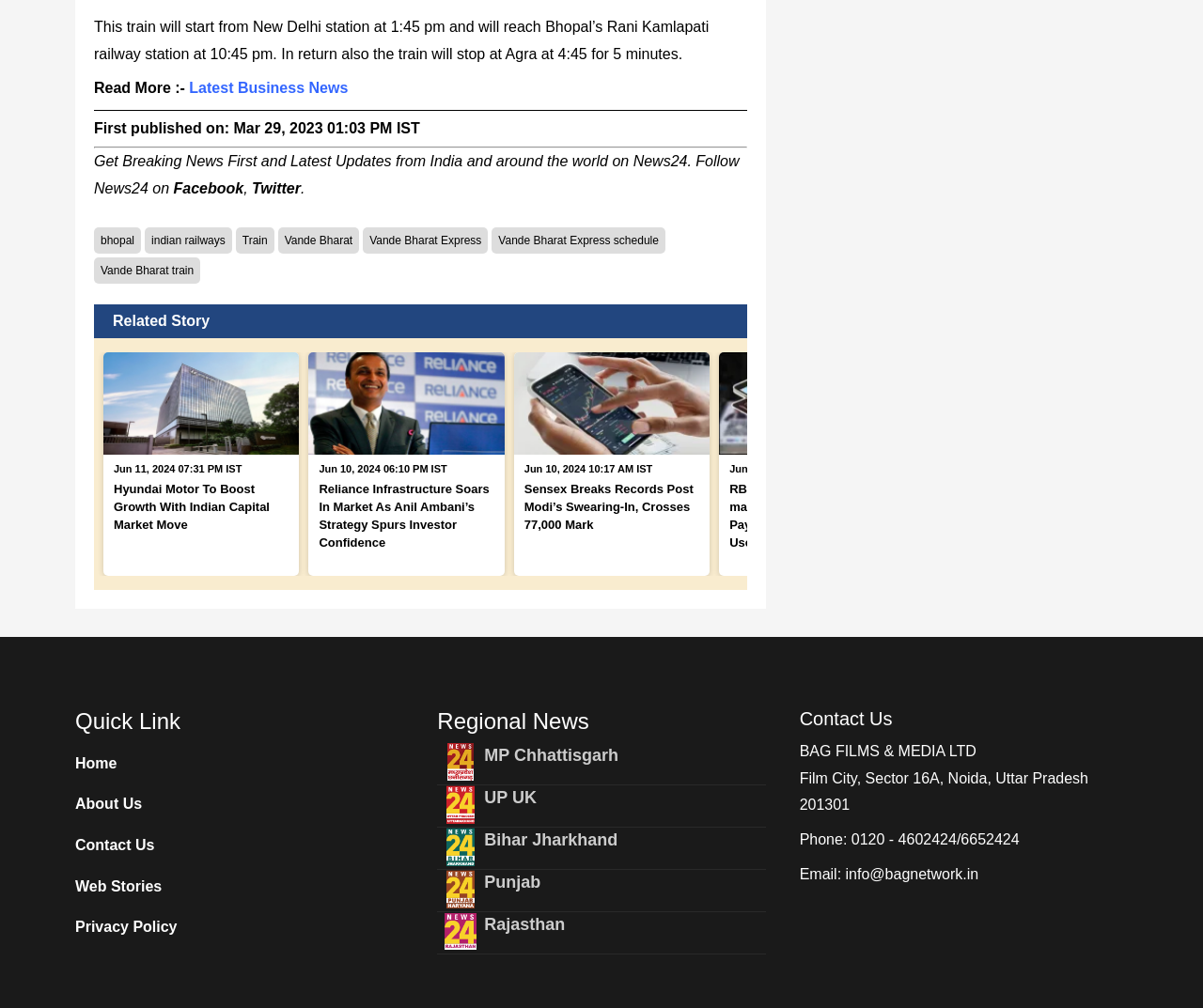What is the starting station of the train?
Use the information from the screenshot to give a comprehensive response to the question.

The starting station of the train can be found in the first StaticText element, which says 'This train will start from New Delhi station at 1:45 pm and will reach Bhopal’s Rani Kamlapati railway station at 10:45 pm.'